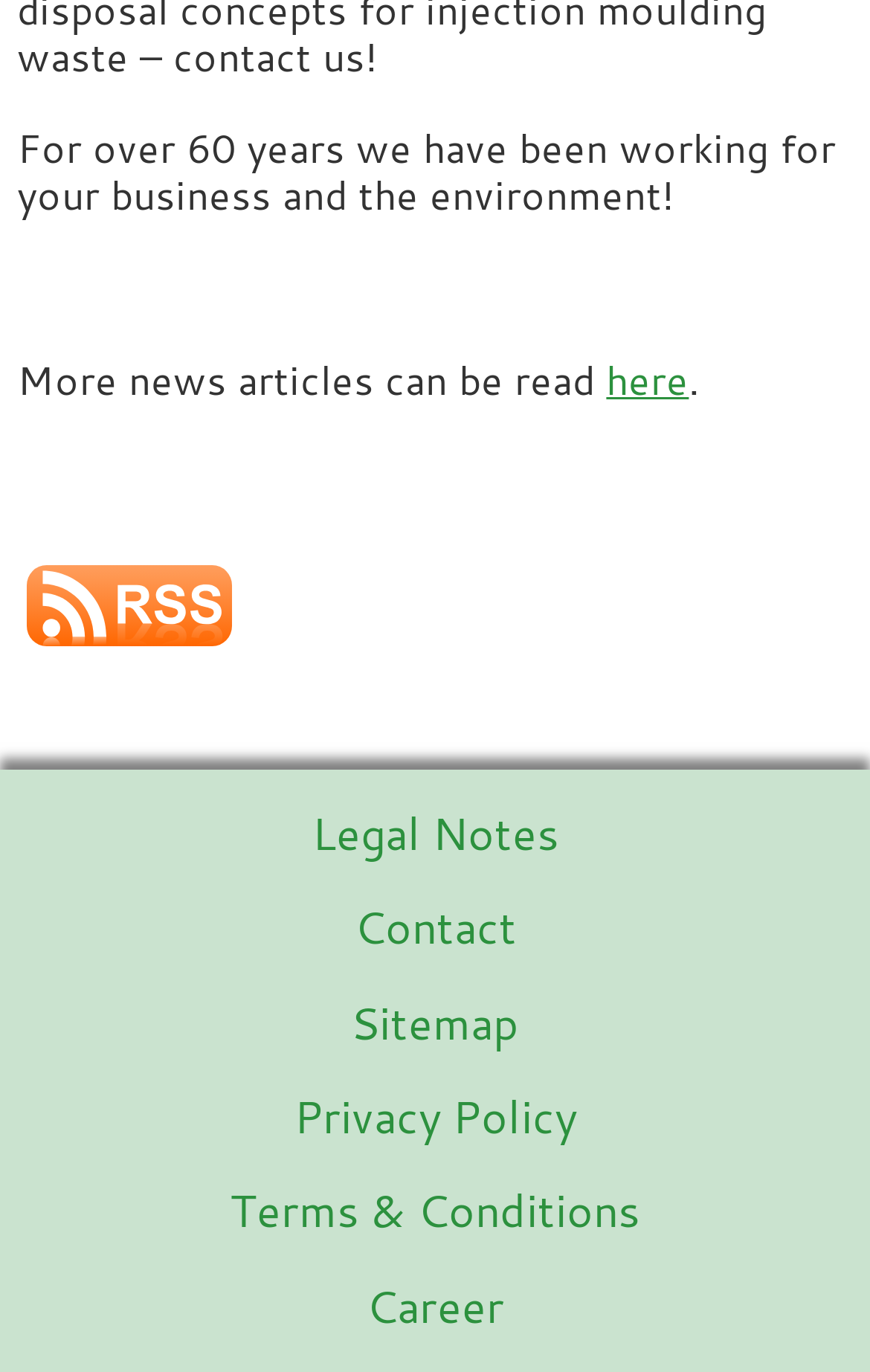Identify the bounding box coordinates necessary to click and complete the given instruction: "Go to Legal Notes".

[0.021, 0.573, 0.979, 0.642]